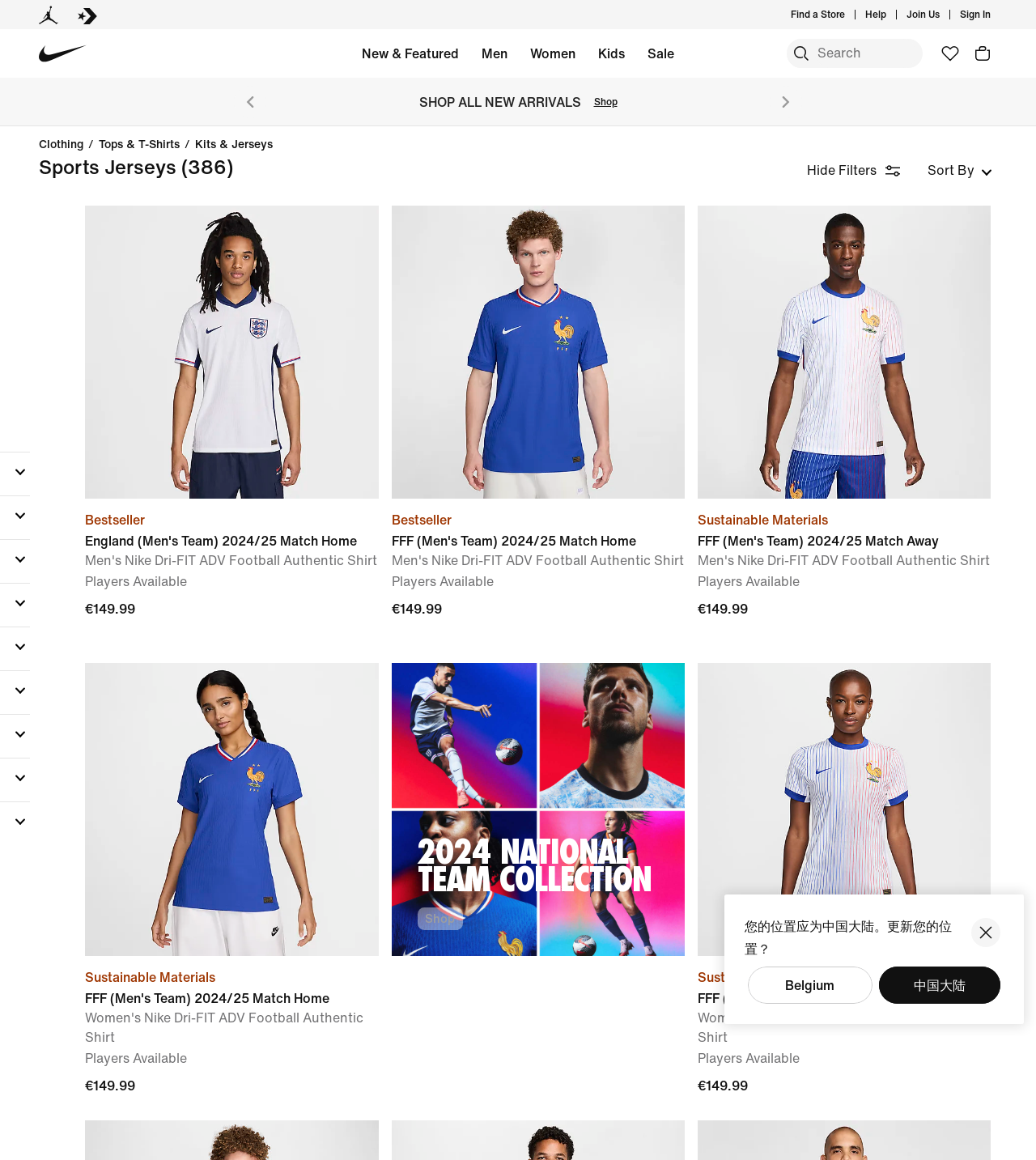What is the brand of the jerseys on this webpage?
Observe the image and answer the question with a one-word or short phrase response.

Nike